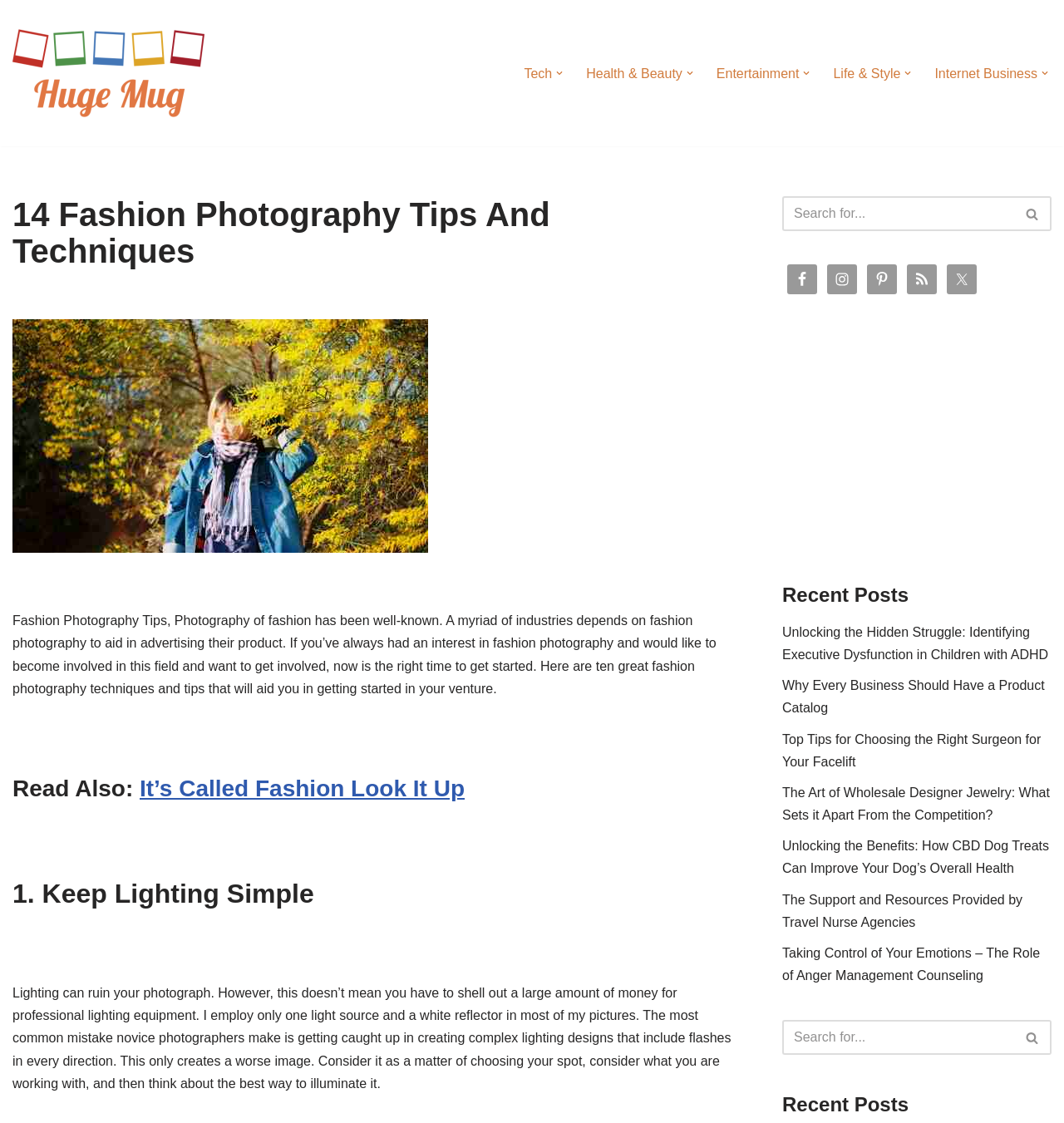Determine the bounding box coordinates for the area that should be clicked to carry out the following instruction: "Click on the 'Tech' link".

[0.493, 0.055, 0.519, 0.075]